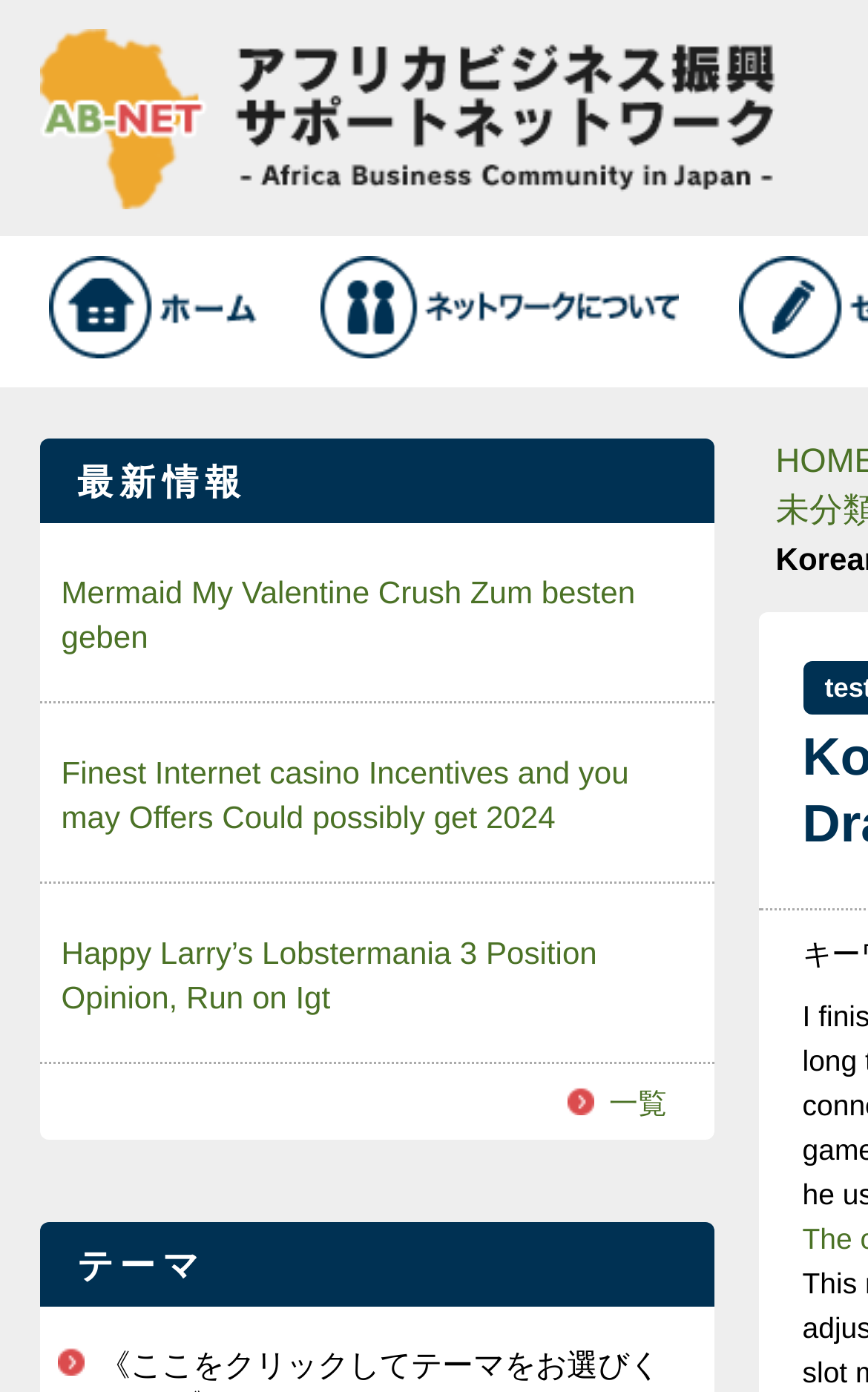Identify the bounding box for the described UI element: "alt="ホーム"".

[0.055, 0.17, 0.301, 0.278]